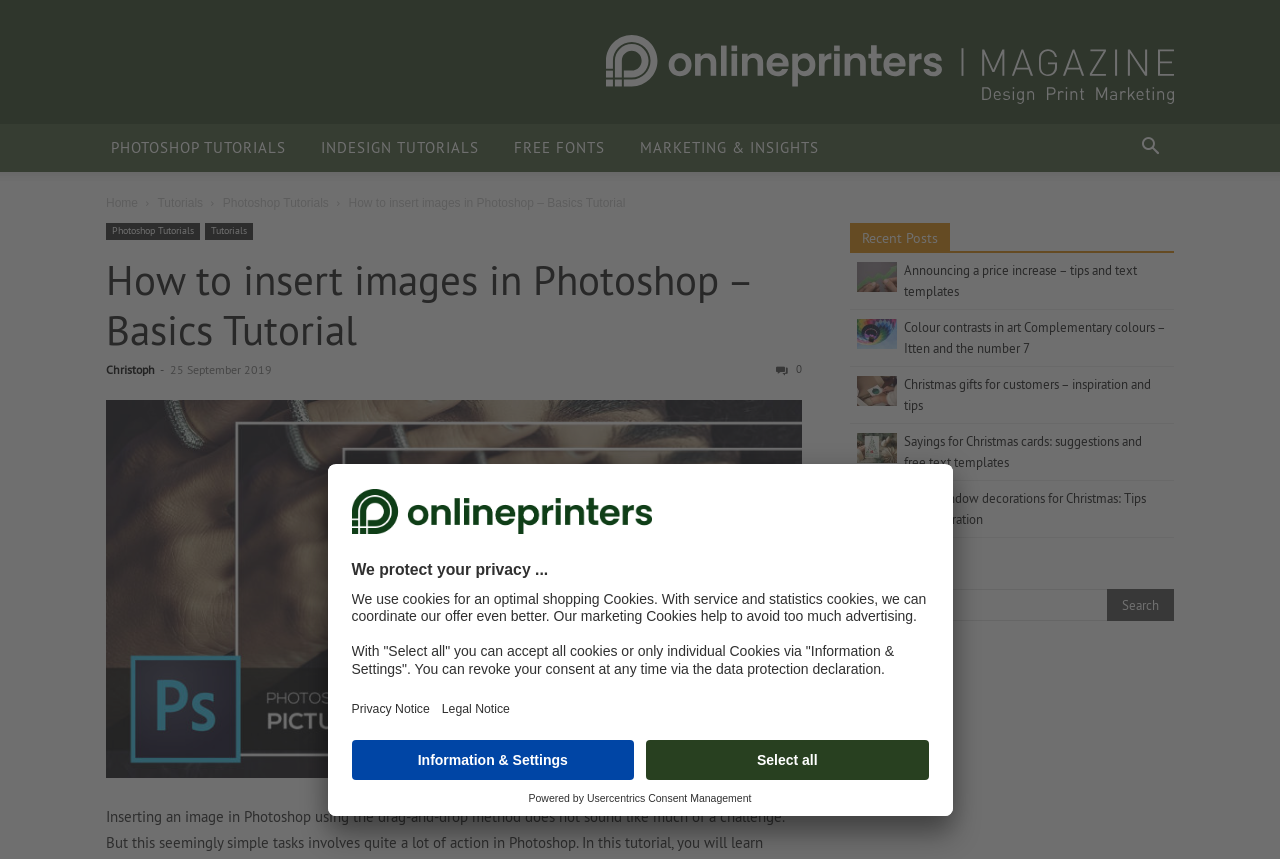Locate the bounding box of the UI element described in the following text: "InDesign tutorials".

[0.247, 0.144, 0.378, 0.2]